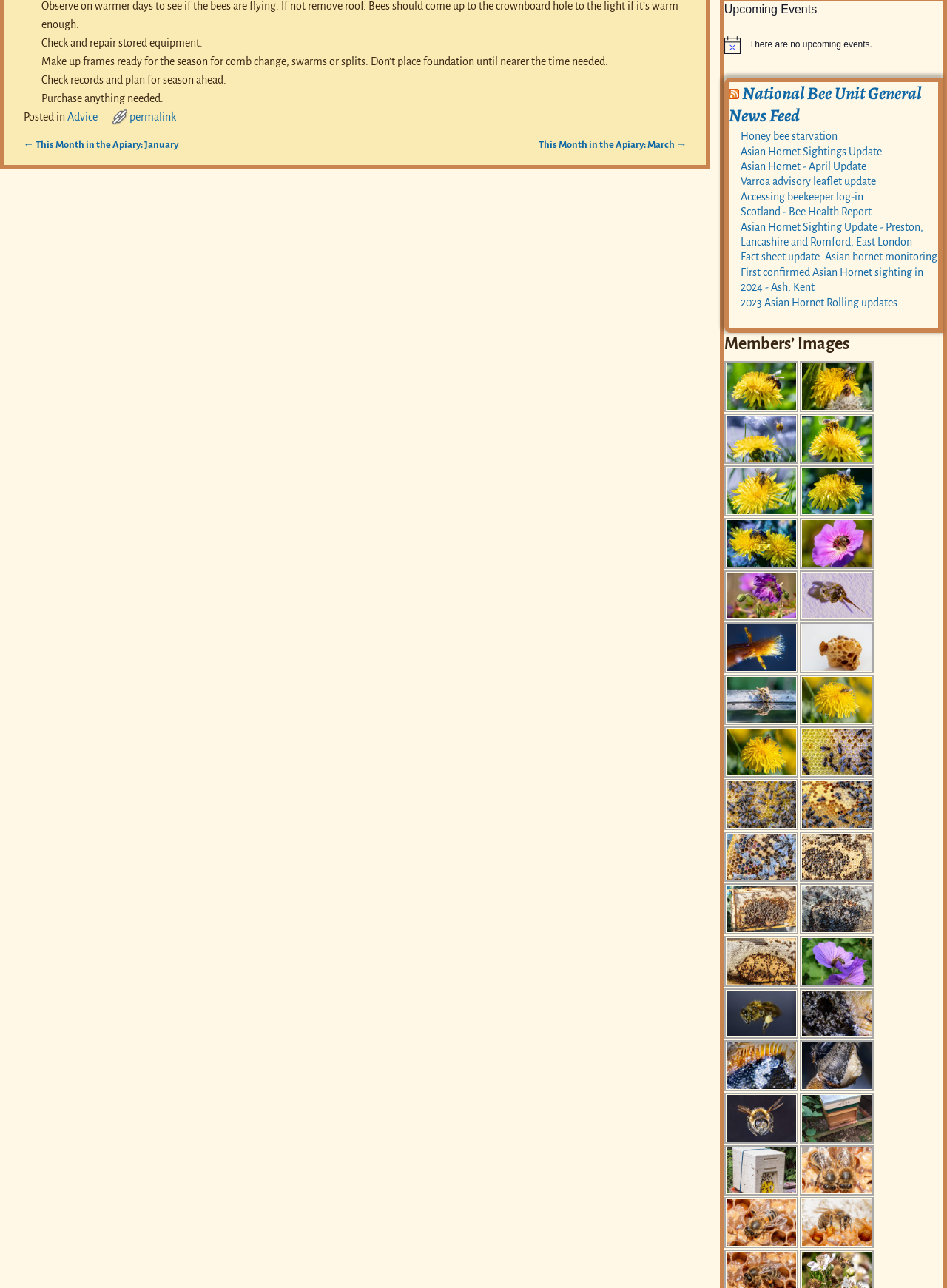Using the format (top-left x, top-left y, bottom-right x, bottom-right y), provide the bounding box coordinates for the described UI element. All values should be floating point numbers between 0 and 1: Scotland - Bee Health Report

[0.782, 0.16, 0.92, 0.169]